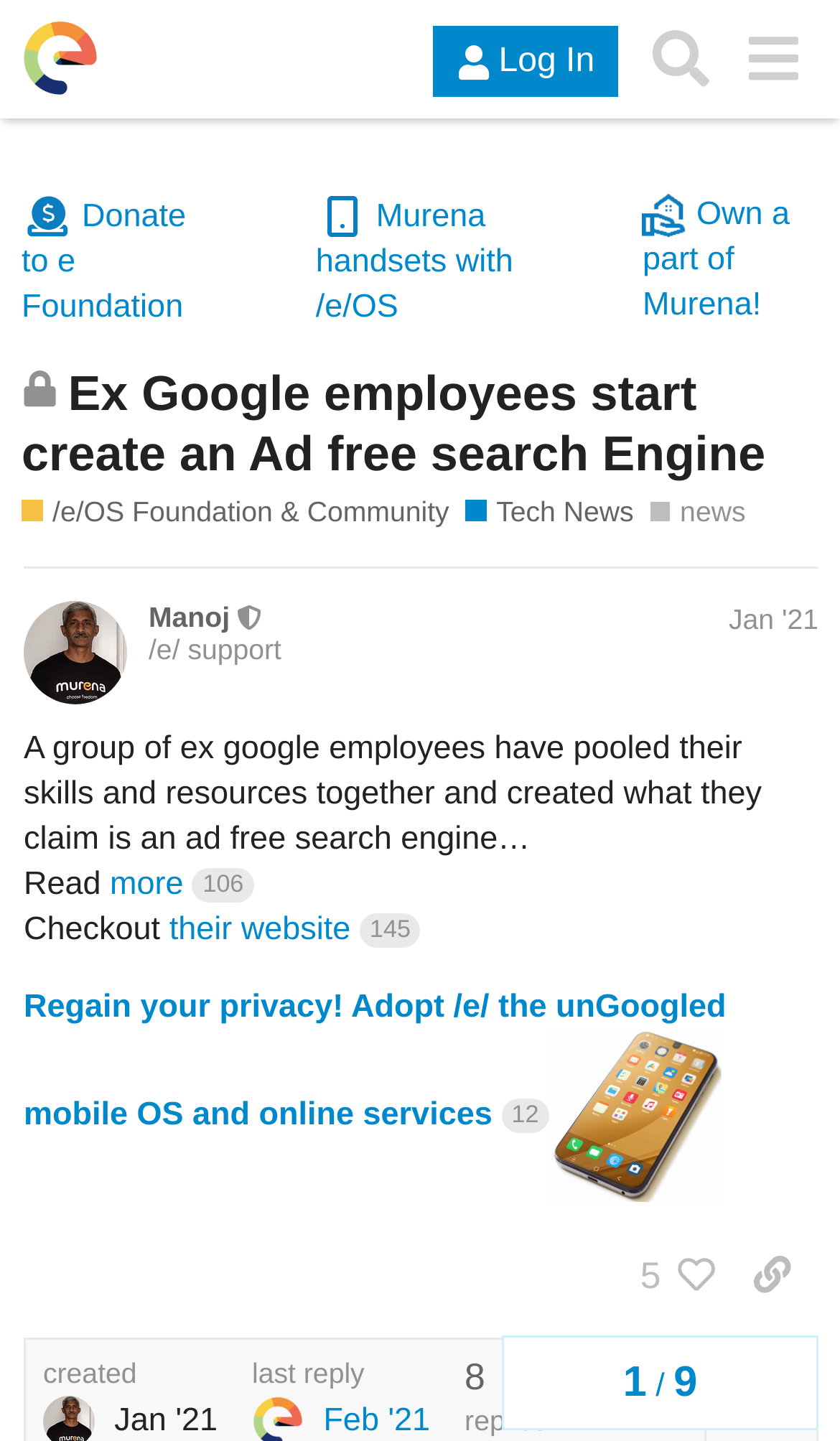Locate the bounding box of the user interface element based on this description: "aria-label="Search" title="Search"".

[0.755, 0.009, 0.865, 0.073]